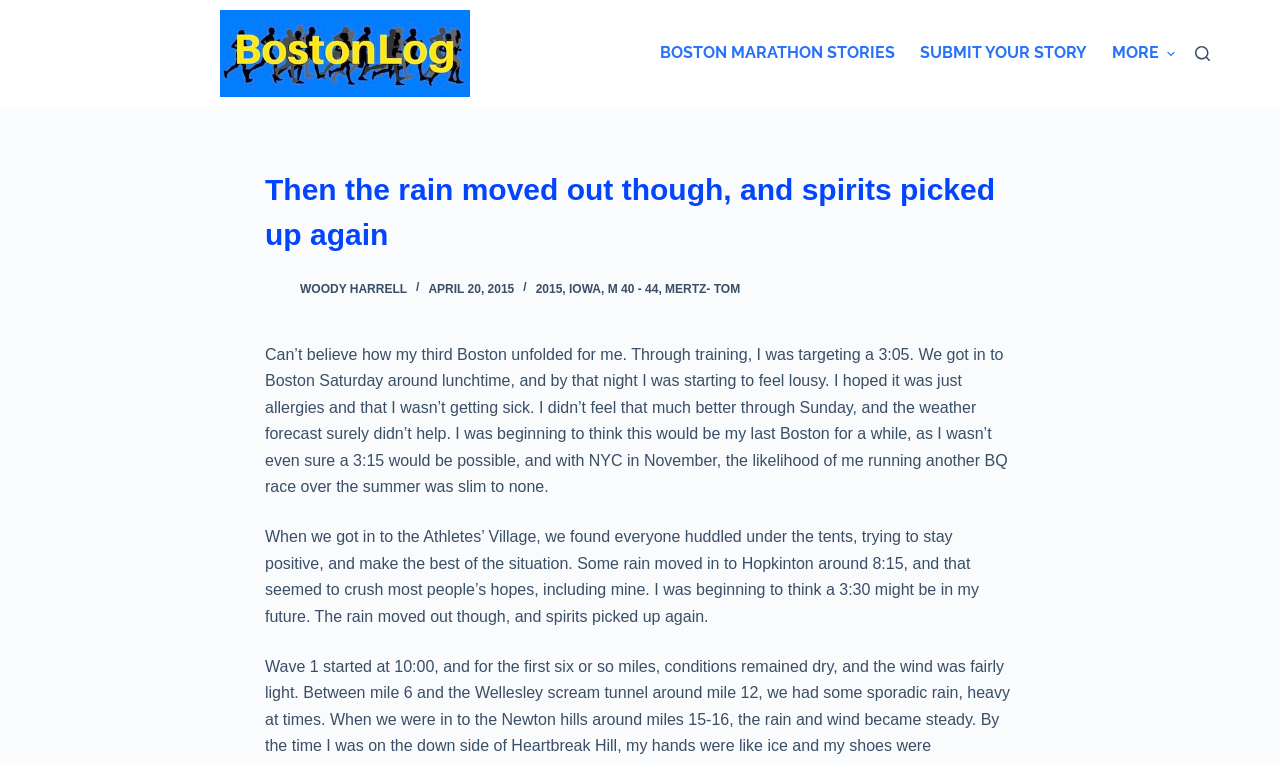Kindly determine the bounding box coordinates of the area that needs to be clicked to fulfill this instruction: "Expand the 'MORE' dropdown menu".

[0.898, 0.058, 0.912, 0.082]